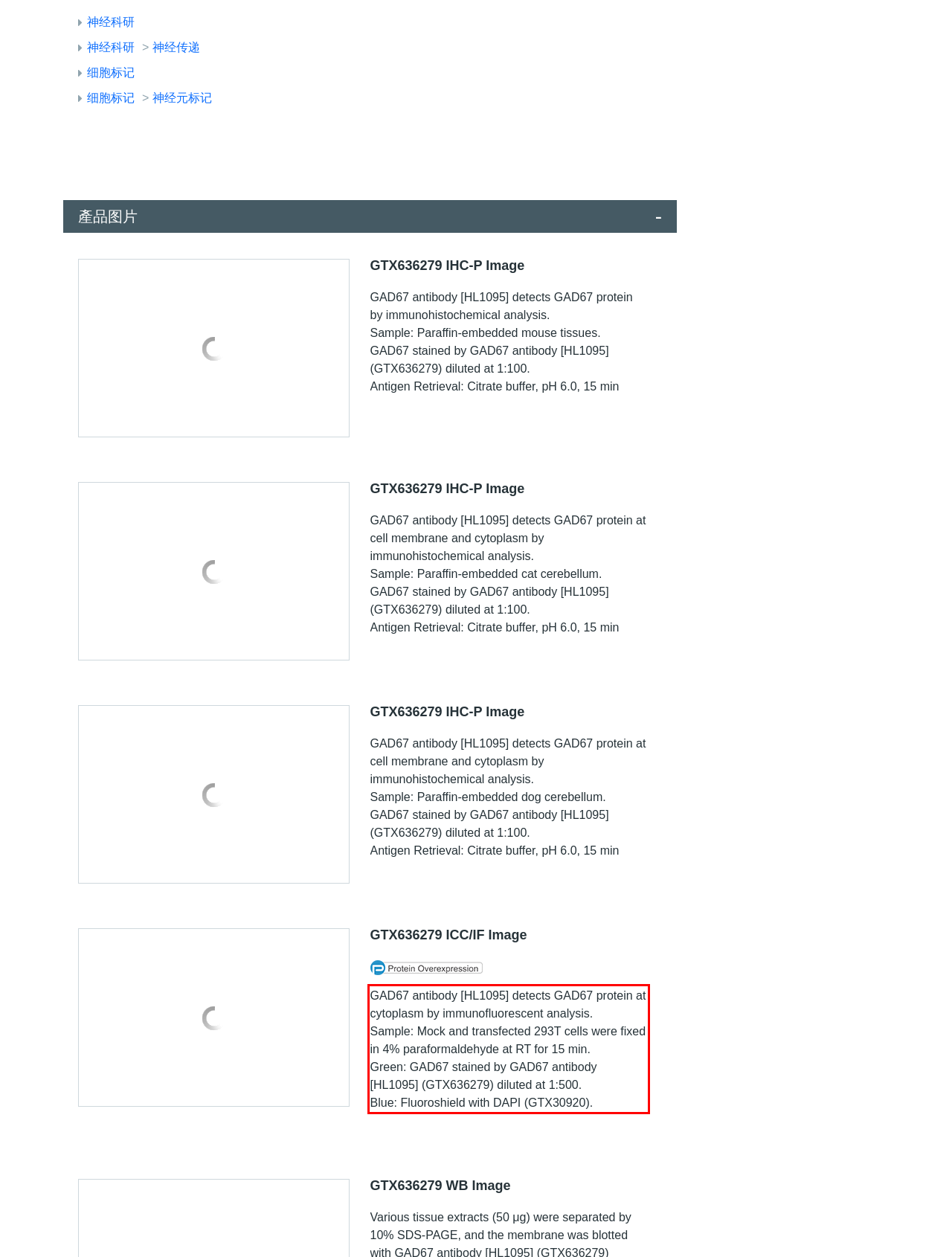You are provided with a screenshot of a webpage containing a red bounding box. Please extract the text enclosed by this red bounding box.

GAD67 antibody [HL1095] detects GAD67 protein at cytoplasm by immunofluorescent analysis. Sample: Mock and transfected 293T cells were fixed in 4% paraformaldehyde at RT for 15 min. Green: GAD67 stained by GAD67 antibody [HL1095] (GTX636279) diluted at 1:500. Blue: Fluoroshield with DAPI (GTX30920).